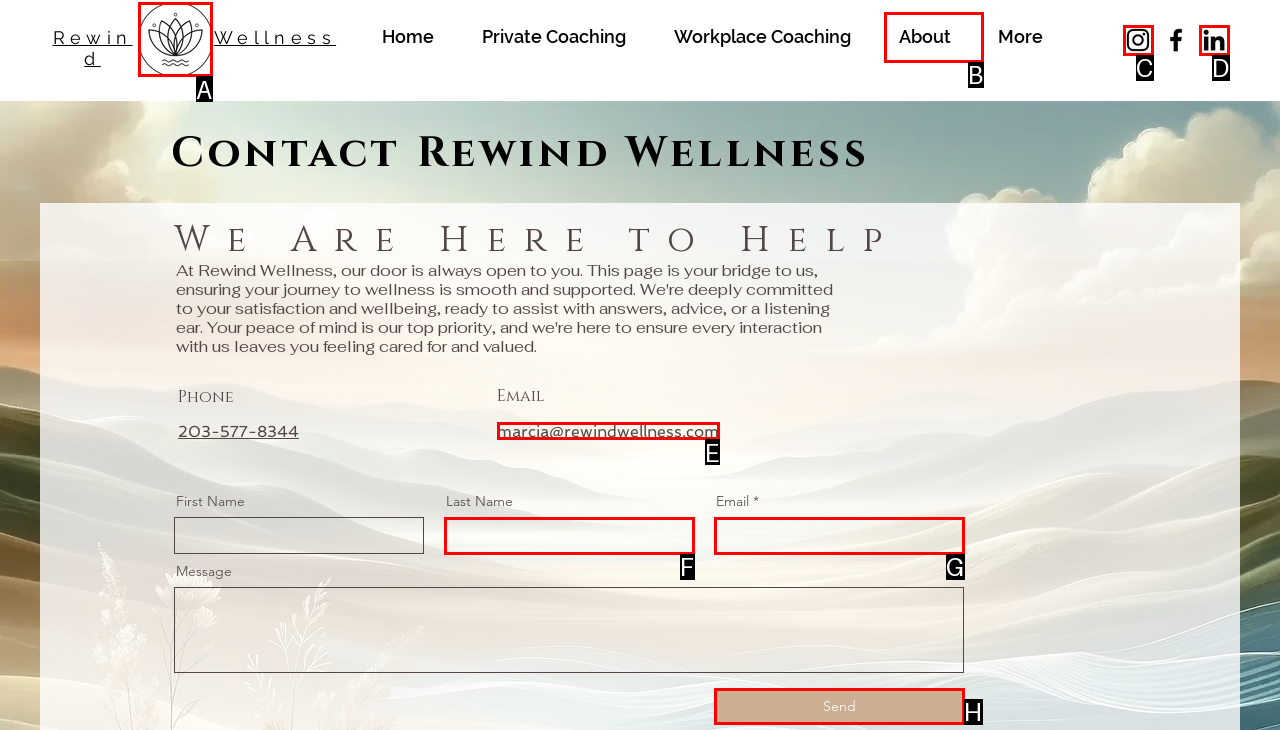Choose the letter of the option you need to click to Click the logo of Rewind Wellness. Answer with the letter only.

A